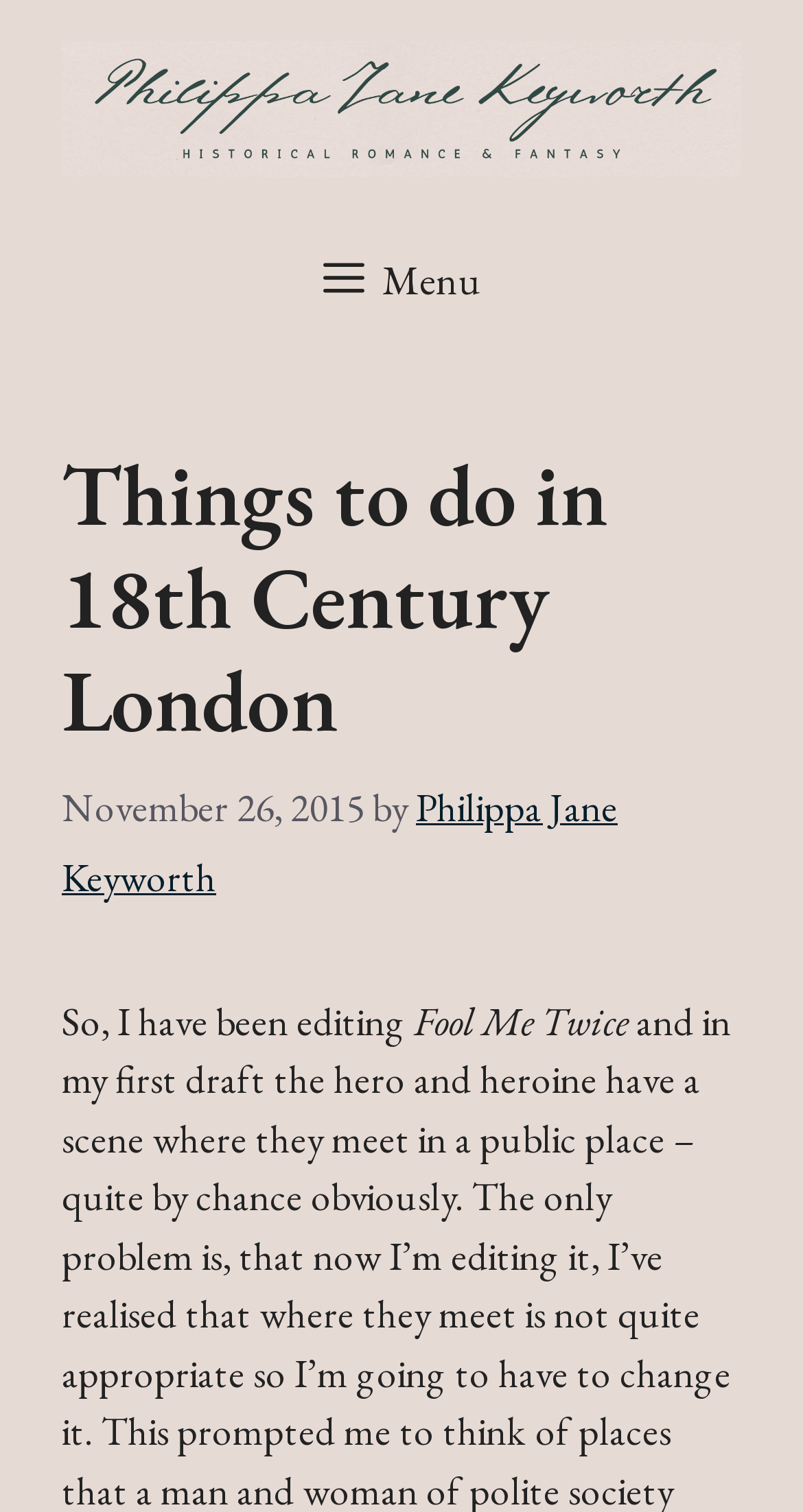Find the bounding box coordinates for the UI element that matches this description: "Menu".

[0.051, 0.144, 0.949, 0.225]